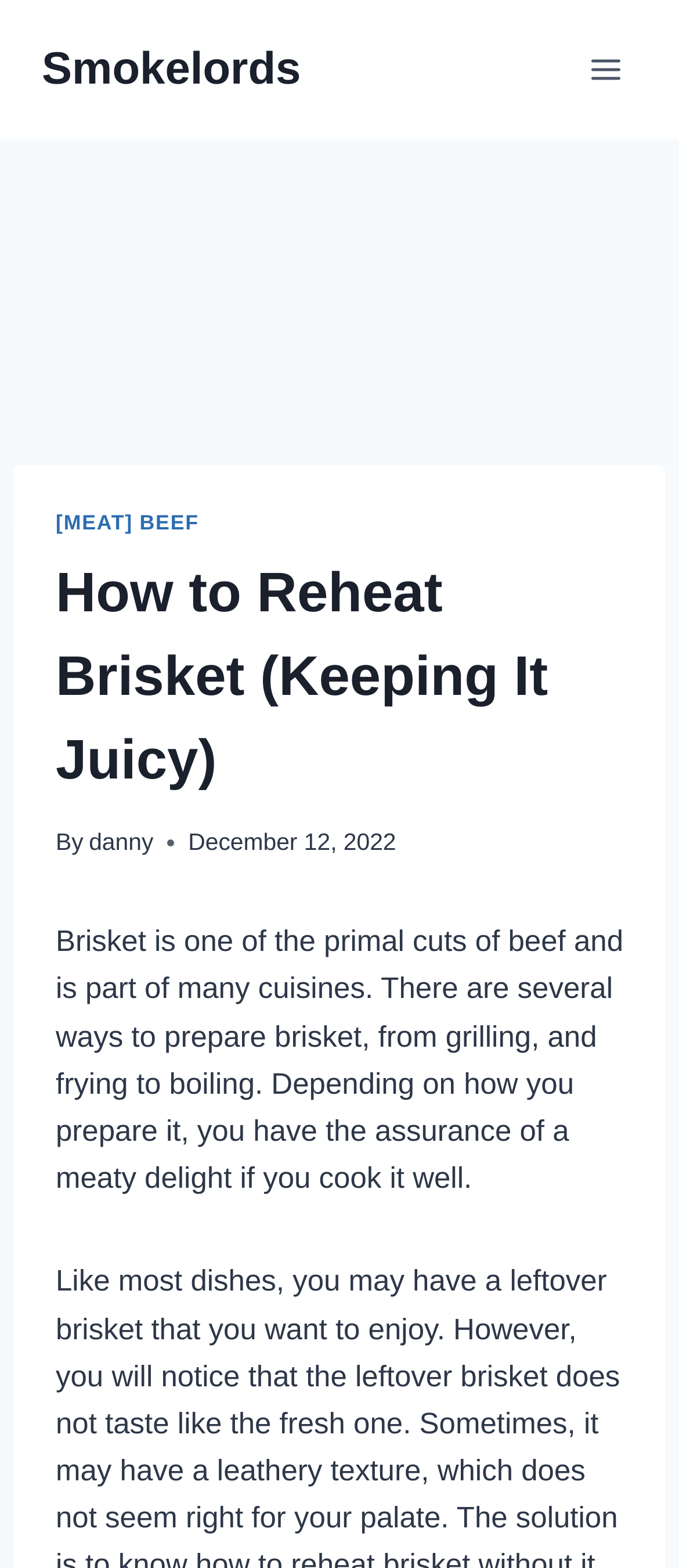When was the article published?
Please respond to the question thoroughly and include all relevant details.

The publication date of the article can be found by looking at the time element in the header section of the webpage, which displays the date 'December 12, 2022'.